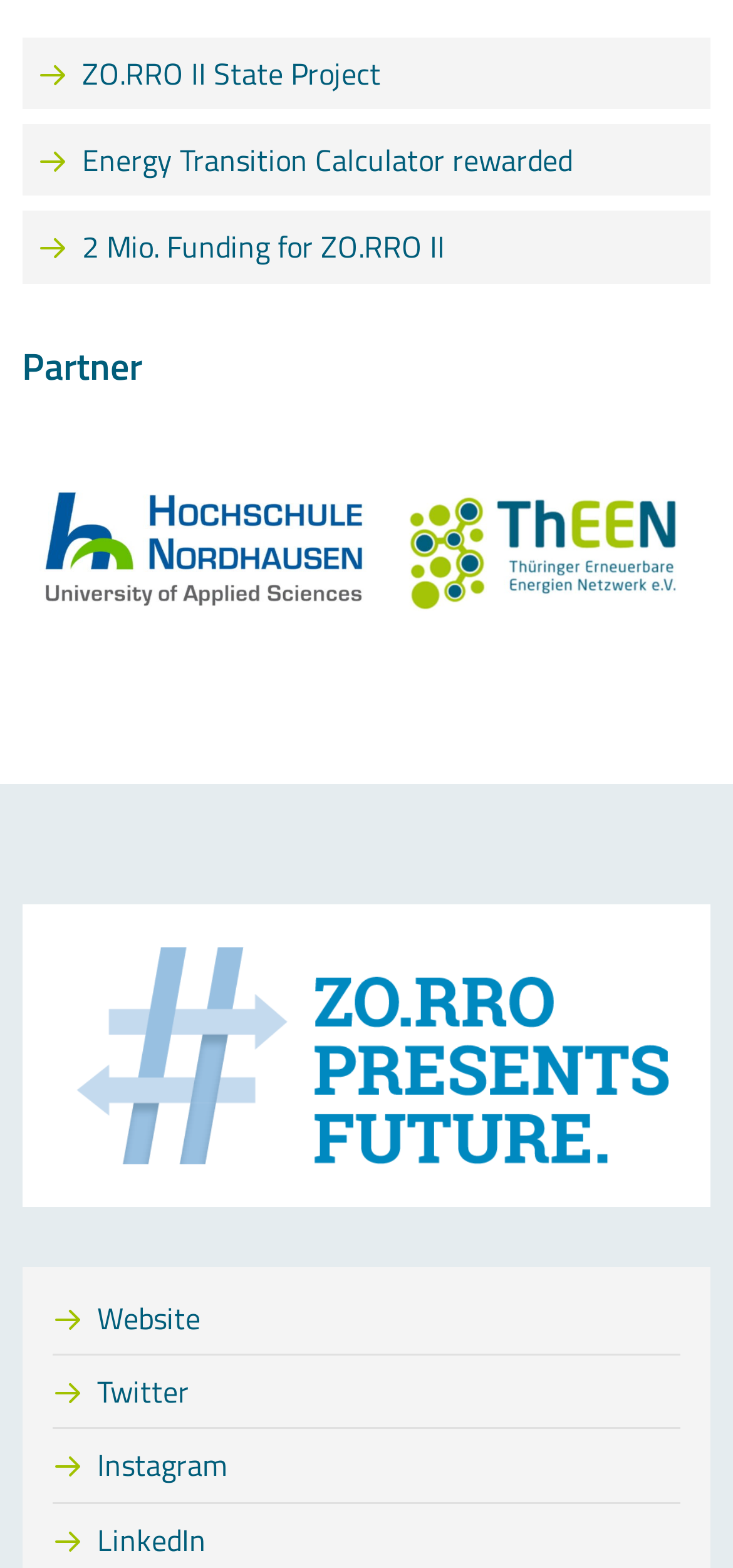Locate the bounding box of the UI element described by: "Instagram" in the given webpage screenshot.

[0.133, 0.921, 0.309, 0.948]